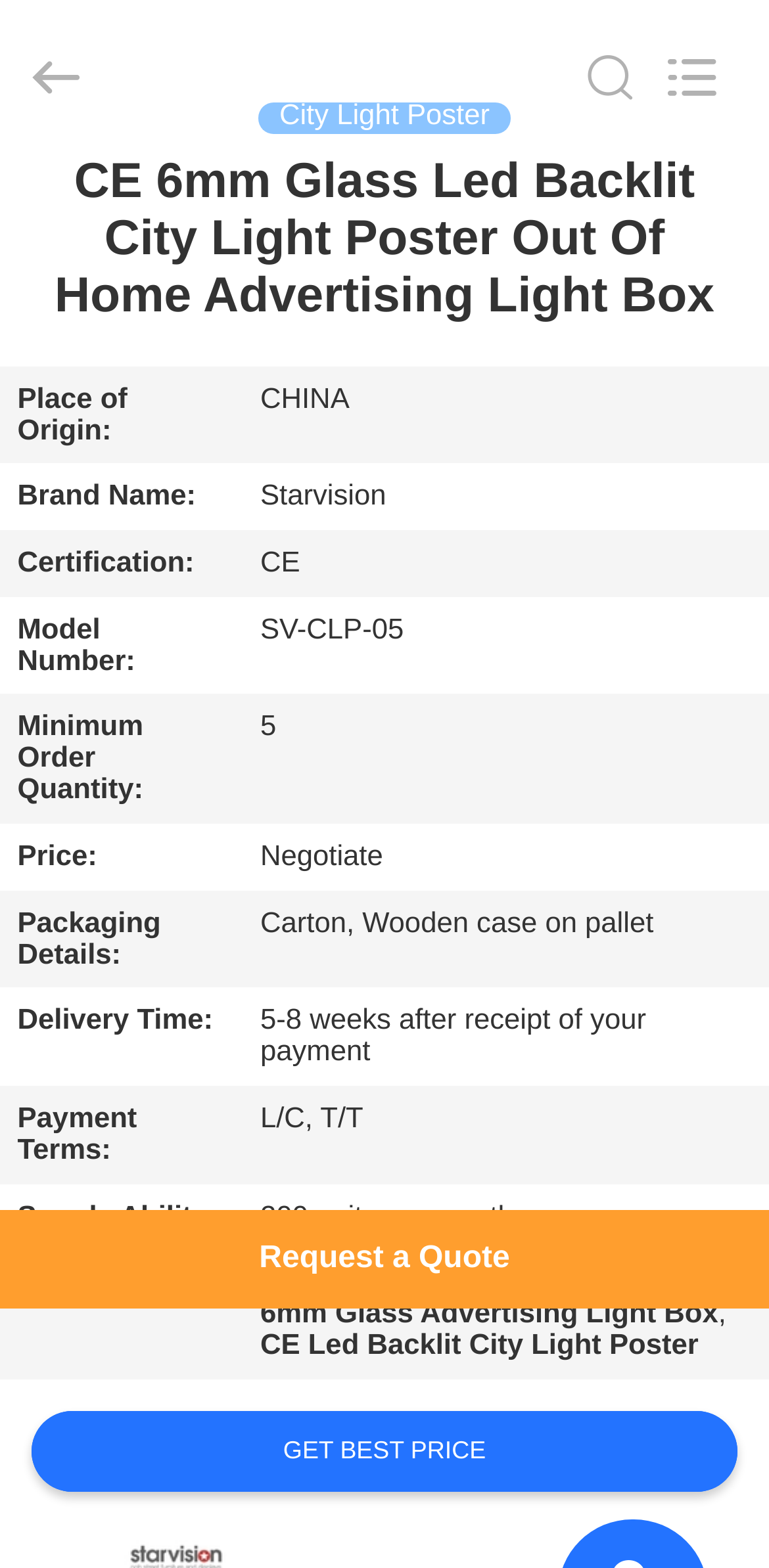Find the bounding box coordinates for the element described here: "Quality Control".

[0.0, 0.447, 0.313, 0.519]